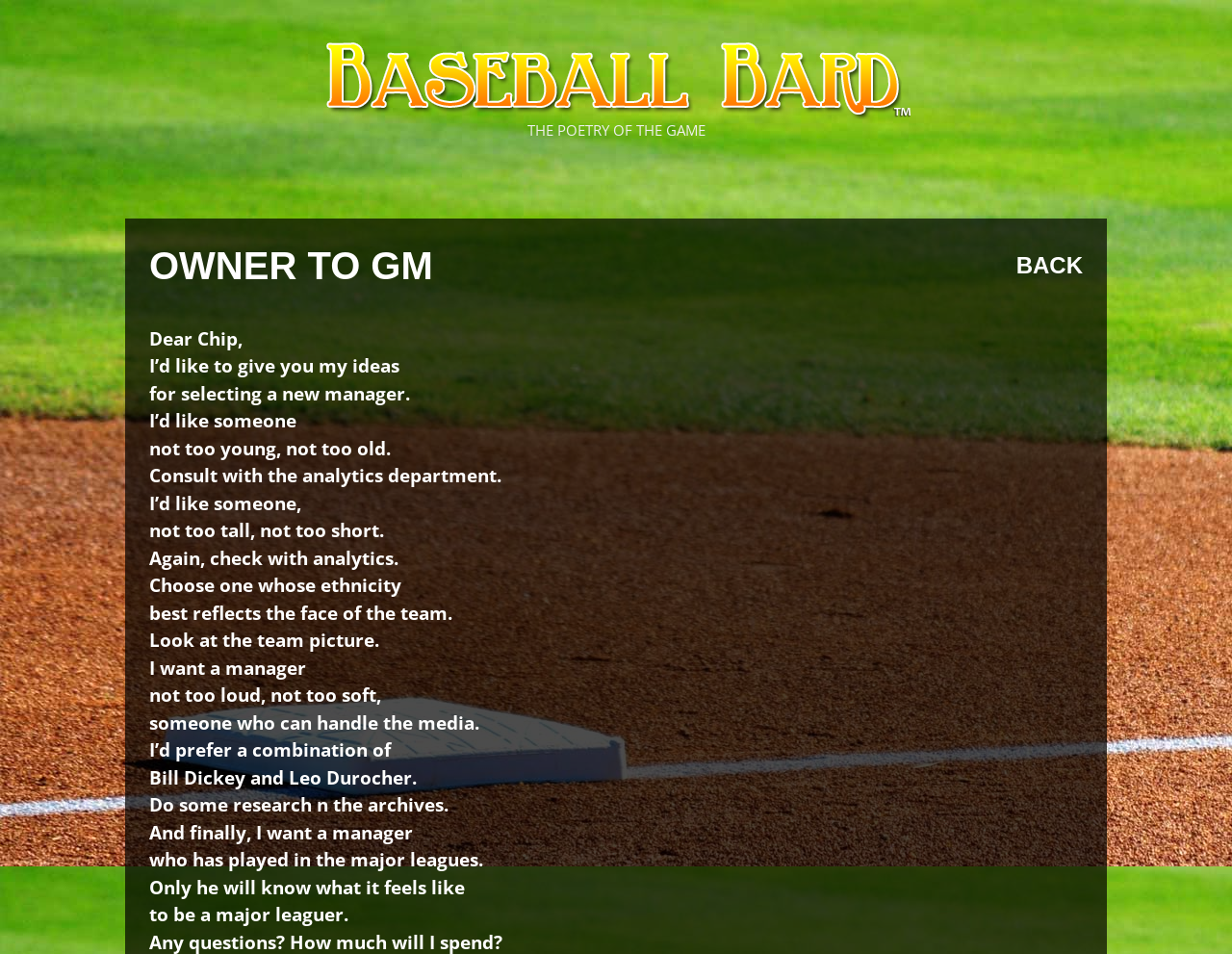Identify the bounding box coordinates for the UI element described by the following text: "Back". Provide the coordinates as four float numbers between 0 and 1, in the format [left, top, right, bottom].

[0.825, 0.264, 0.879, 0.291]